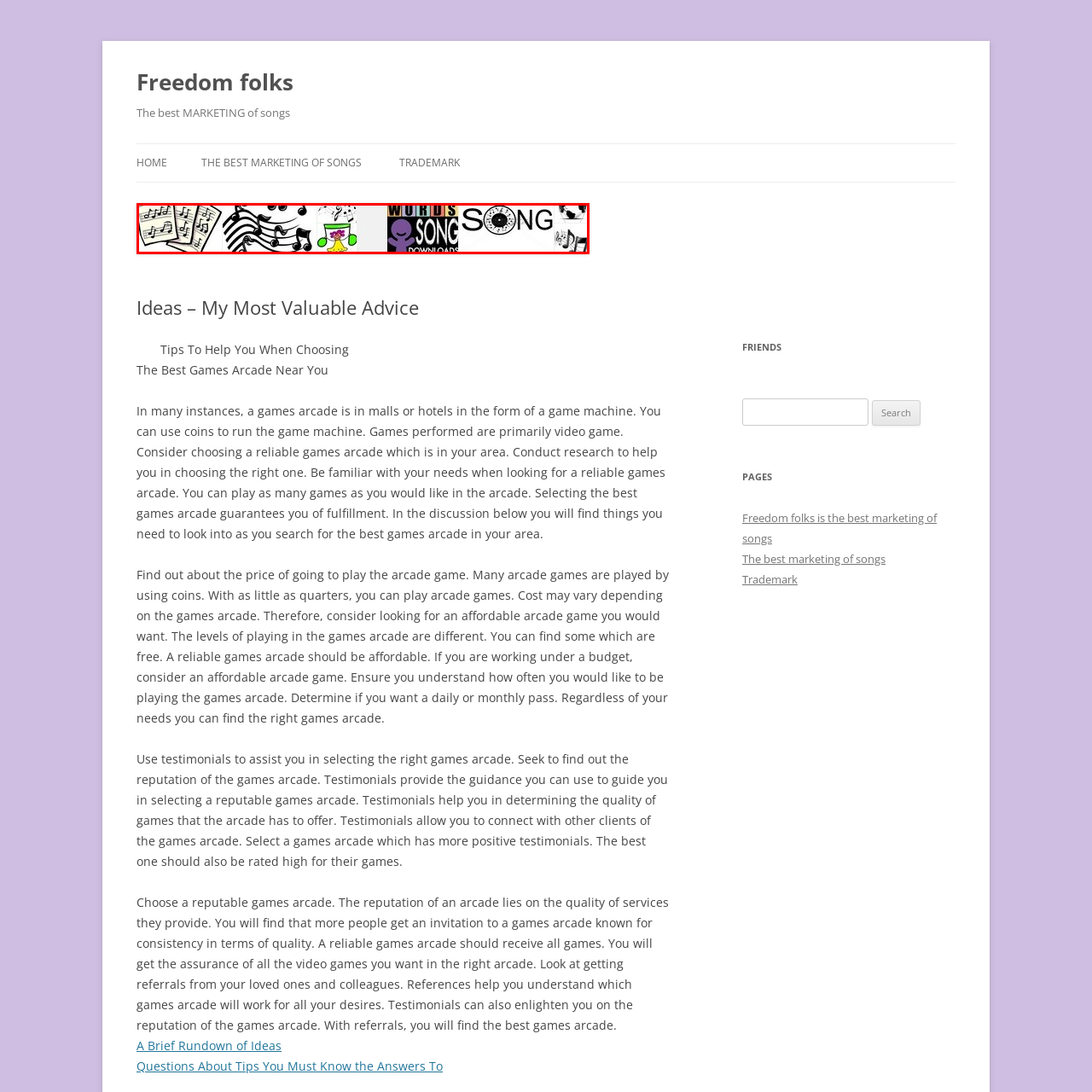Focus on the image within the purple boundary, What does the whimsical character holding a colorful cup symbolize? 
Answer briefly using one word or phrase.

Enjoyment and celebration